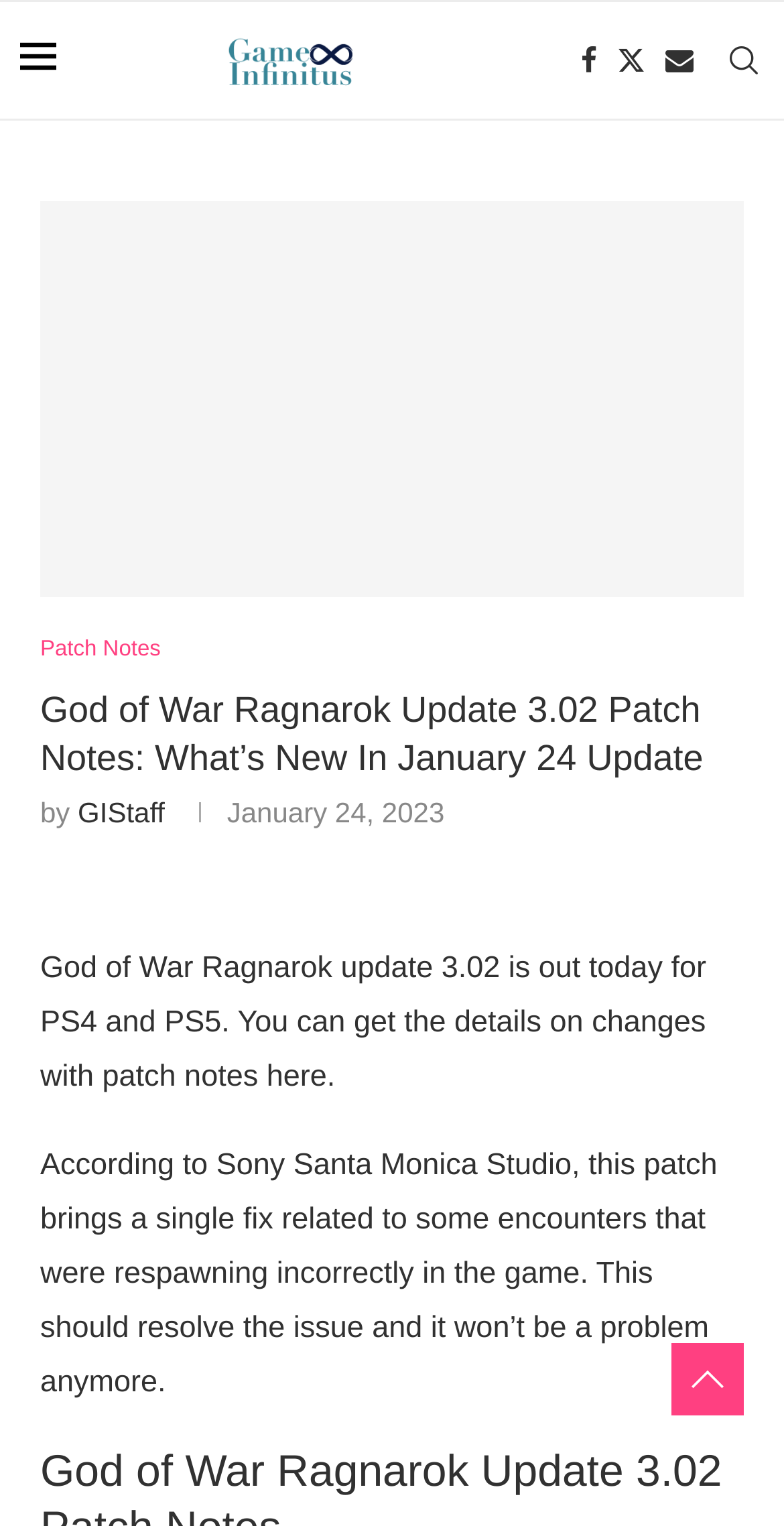Find and generate the main title of the webpage.

God of War Ragnarok Update 3.02 Patch Notes: What’s New In January 24 Update